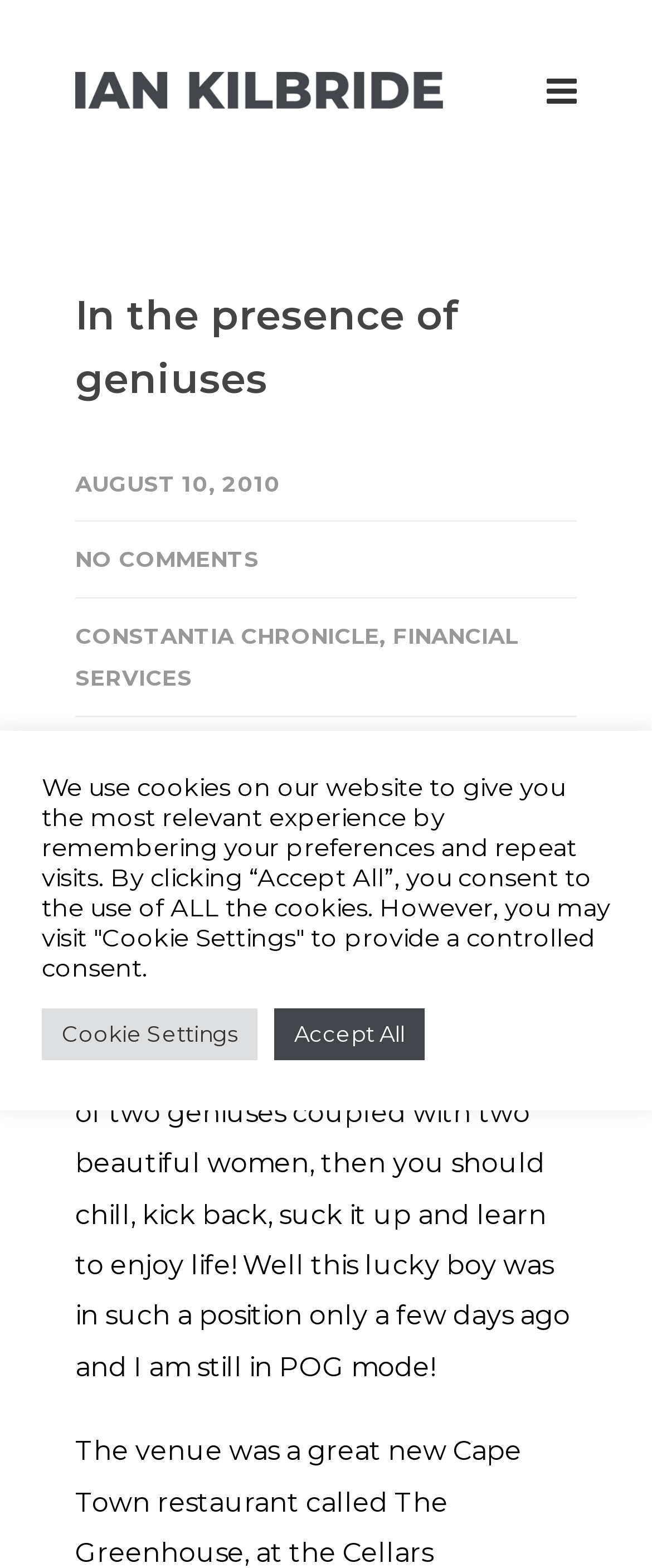What is the date of the post?
Answer briefly with a single word or phrase based on the image.

AUGUST 10, 2010